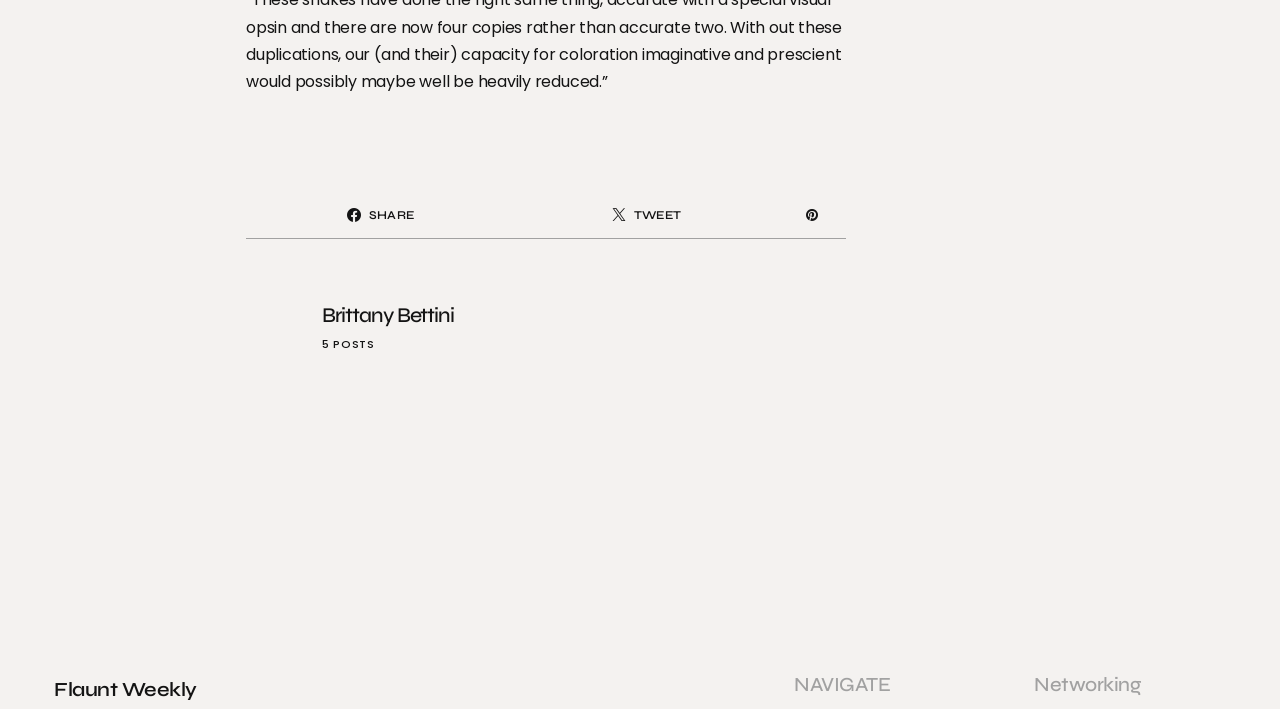Please determine the bounding box of the UI element that matches this description: About Us. The coordinates should be given as (top-left x, top-left y, bottom-right x, bottom-right y), with all values between 0 and 1.

[0.62, 0.848, 0.77, 0.866]